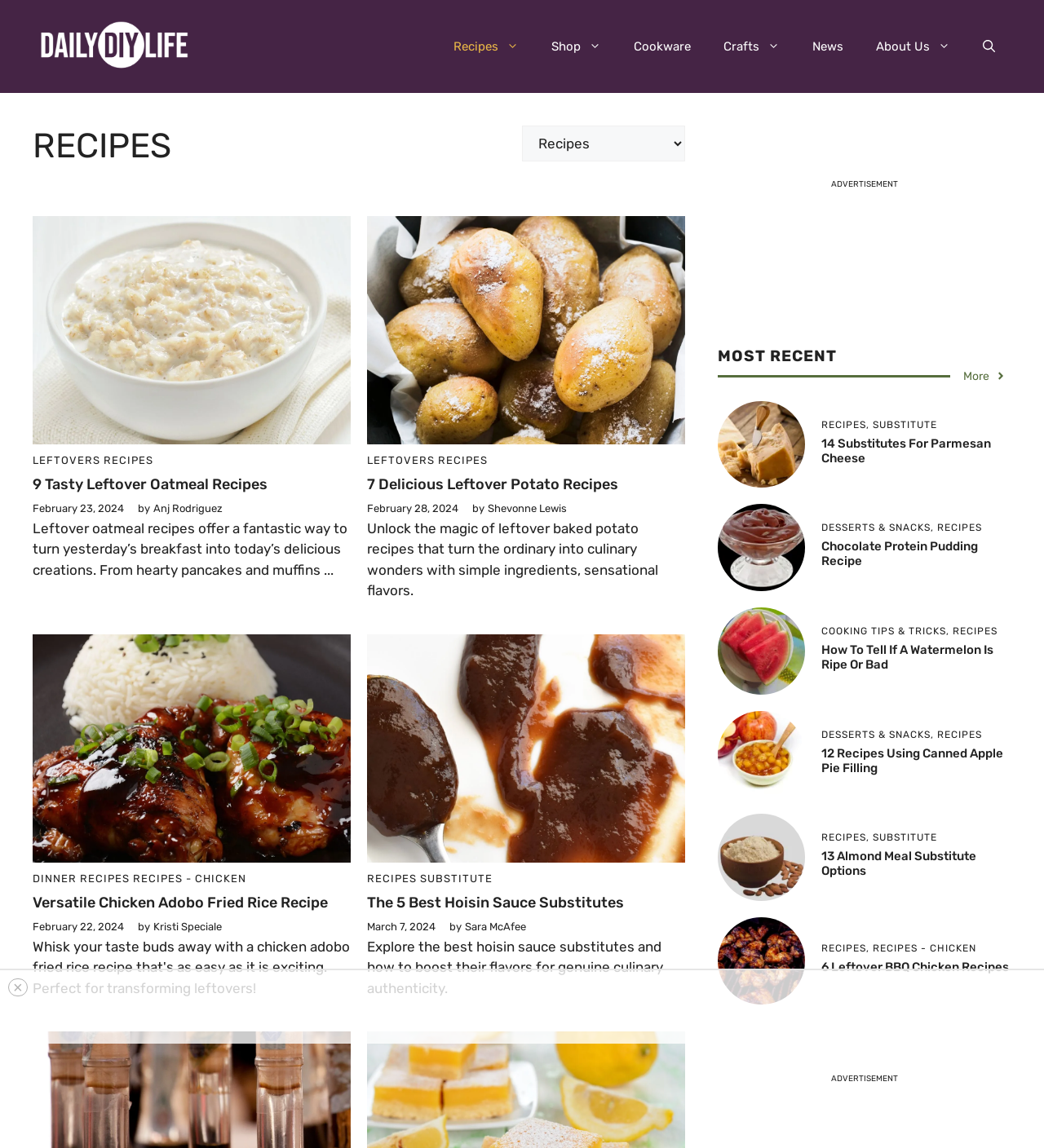Determine the bounding box coordinates of the clickable element to complete this instruction: "Select a category from the dropdown menu". Provide the coordinates in the format of four float numbers between 0 and 1, [left, top, right, bottom].

[0.5, 0.11, 0.656, 0.141]